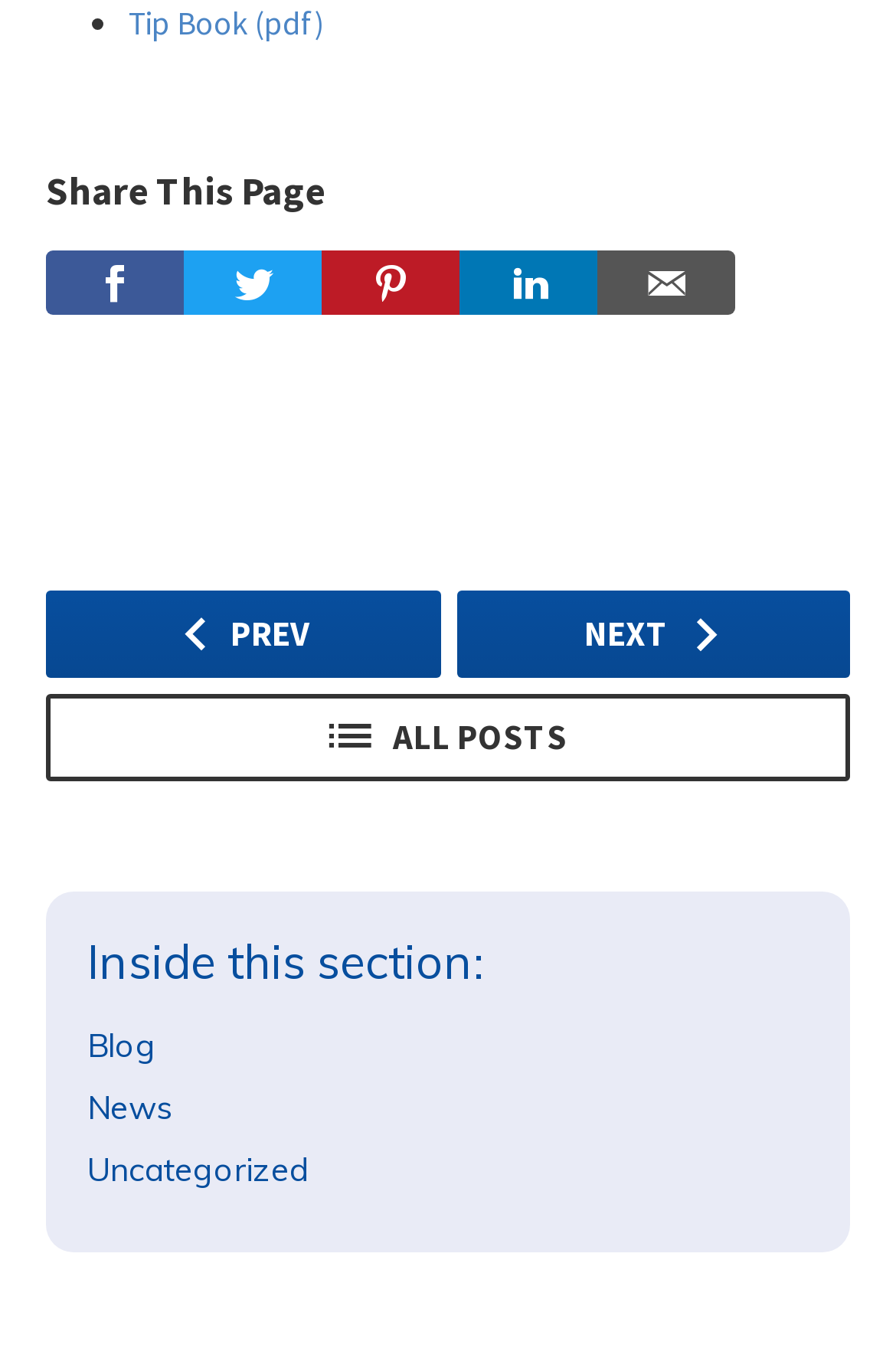From the screenshot, find the bounding box of the UI element matching this description: "Tip Book (pdf)". Supply the bounding box coordinates in the form [left, top, right, bottom], each a float between 0 and 1.

[0.144, 0.002, 0.362, 0.033]